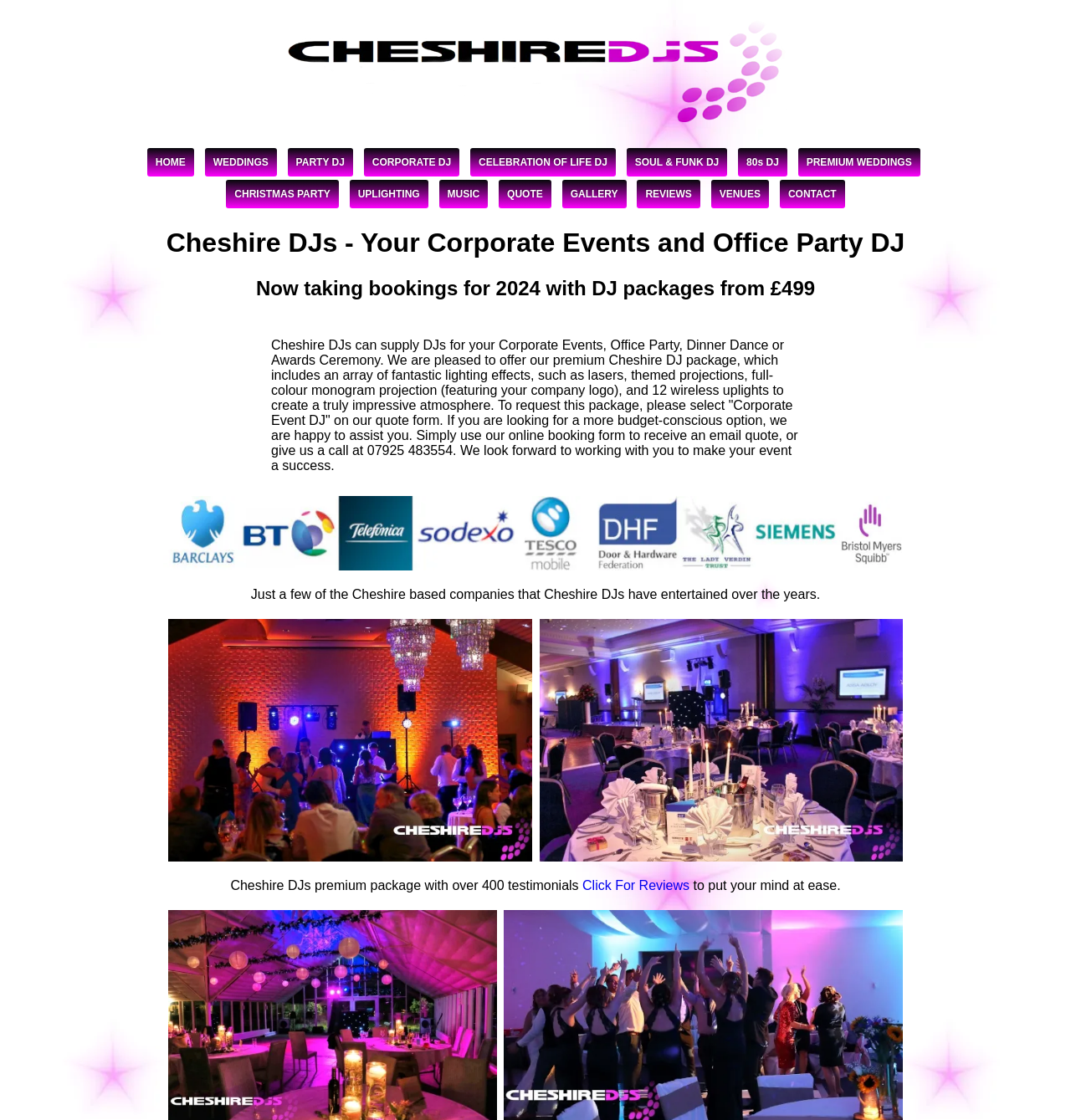Please answer the following question using a single word or phrase: 
What is the phone number to contact Cheshire DJs?

07925 483554